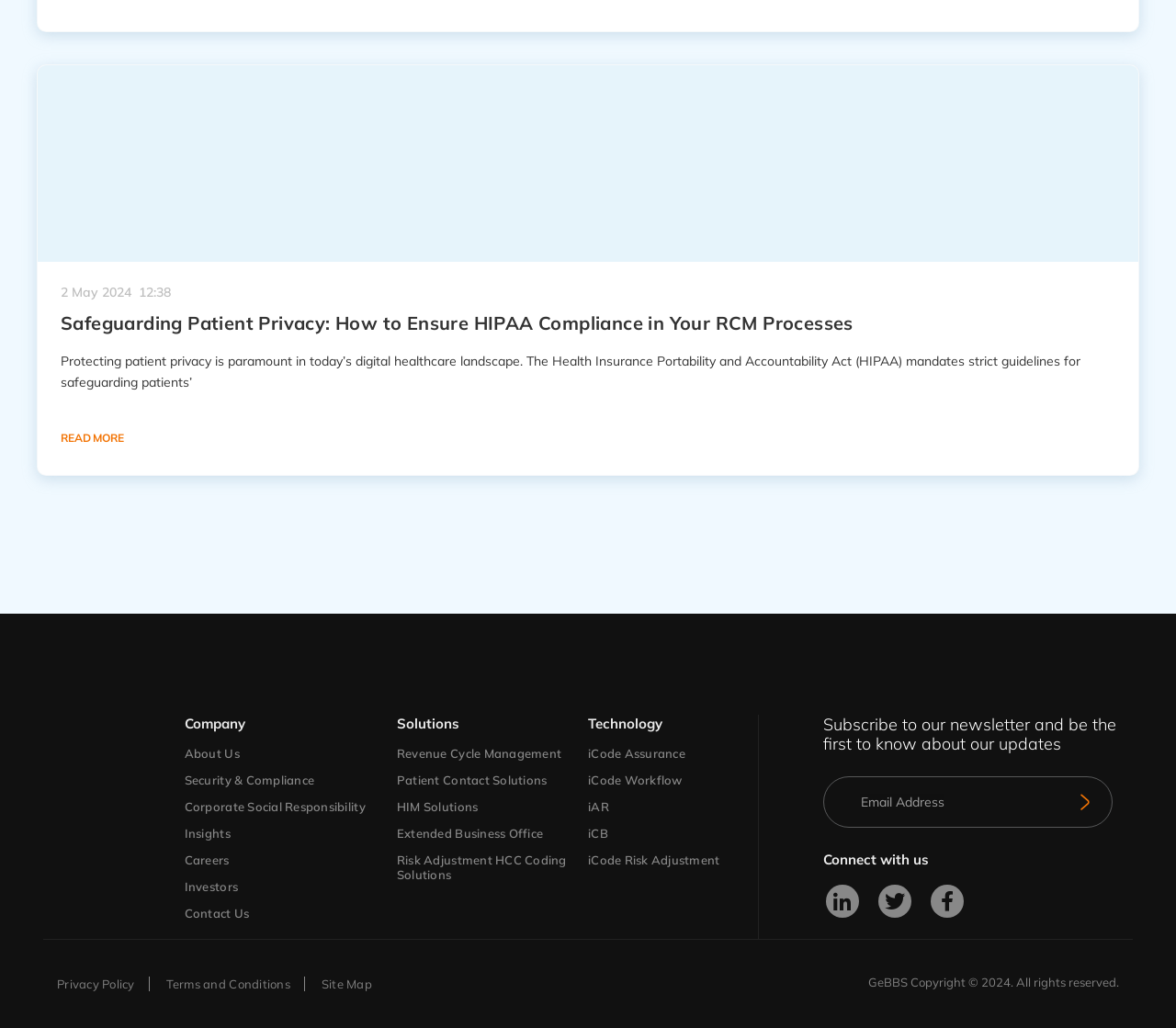What is the purpose of the textbox?
Give a detailed explanation using the information visible in the image.

The textbox is located below the 'Subscribe to our newsletter' text and has a label 'Email Address', indicating that it is used to input an email address to subscribe to the newsletter.